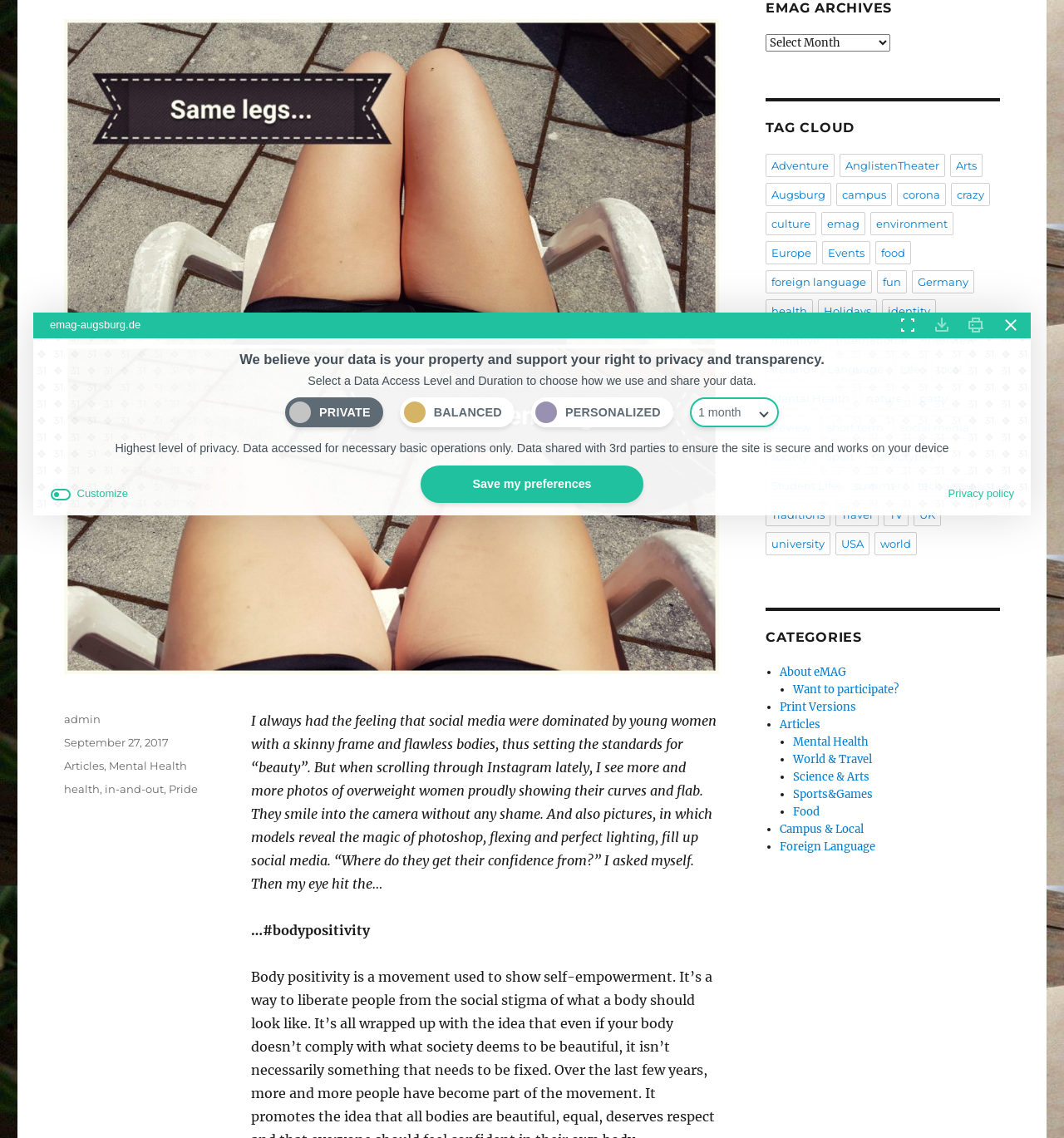Ascertain the bounding box coordinates for the UI element detailed here: "About eMAG". The coordinates should be provided as [left, top, right, bottom] with each value being a float between 0 and 1.

[0.733, 0.584, 0.795, 0.597]